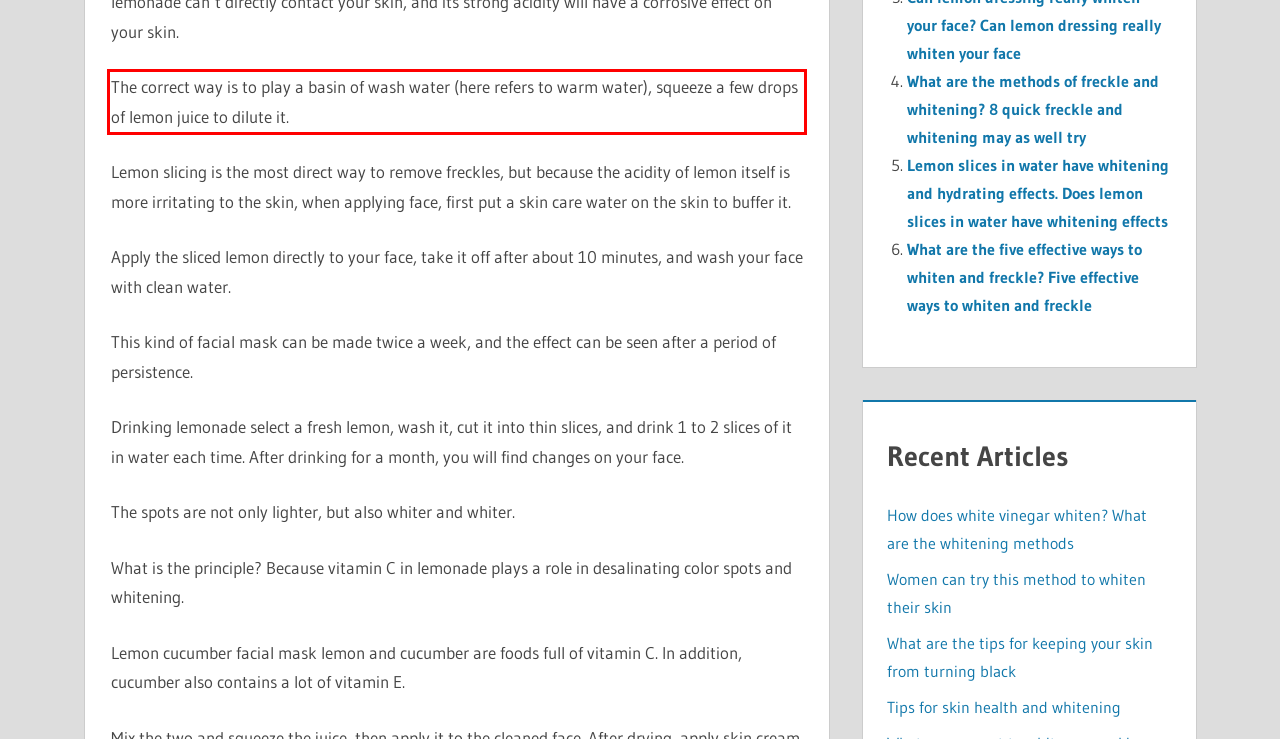Within the screenshot of the webpage, locate the red bounding box and use OCR to identify and provide the text content inside it.

The correct way is to play a basin of wash water (here refers to warm water), squeeze a few drops of lemon juice to dilute it.